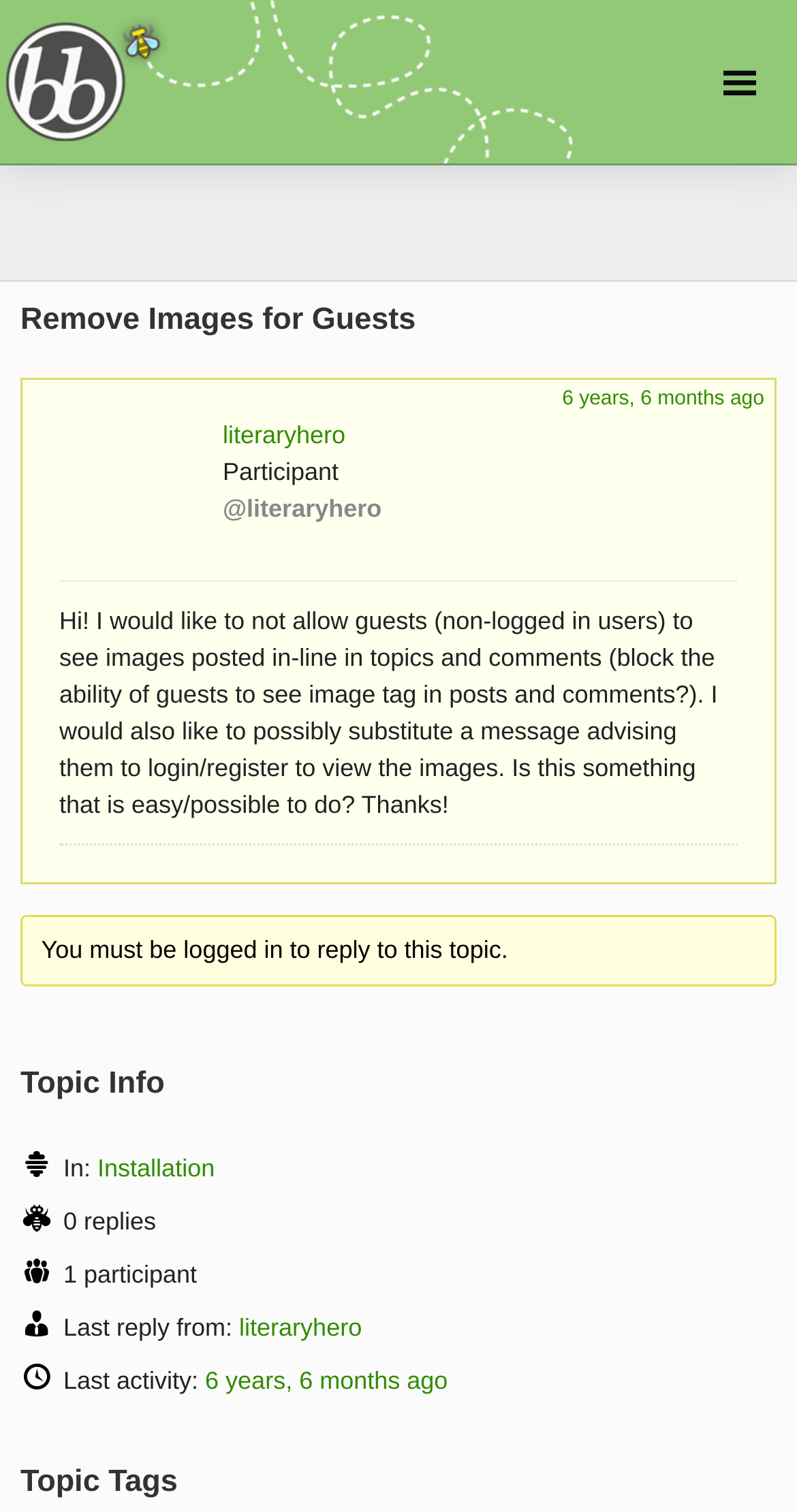Please specify the bounding box coordinates of the area that should be clicked to accomplish the following instruction: "Reply to this topic". The coordinates should consist of four float numbers between 0 and 1, i.e., [left, top, right, bottom].

[0.052, 0.619, 0.637, 0.638]